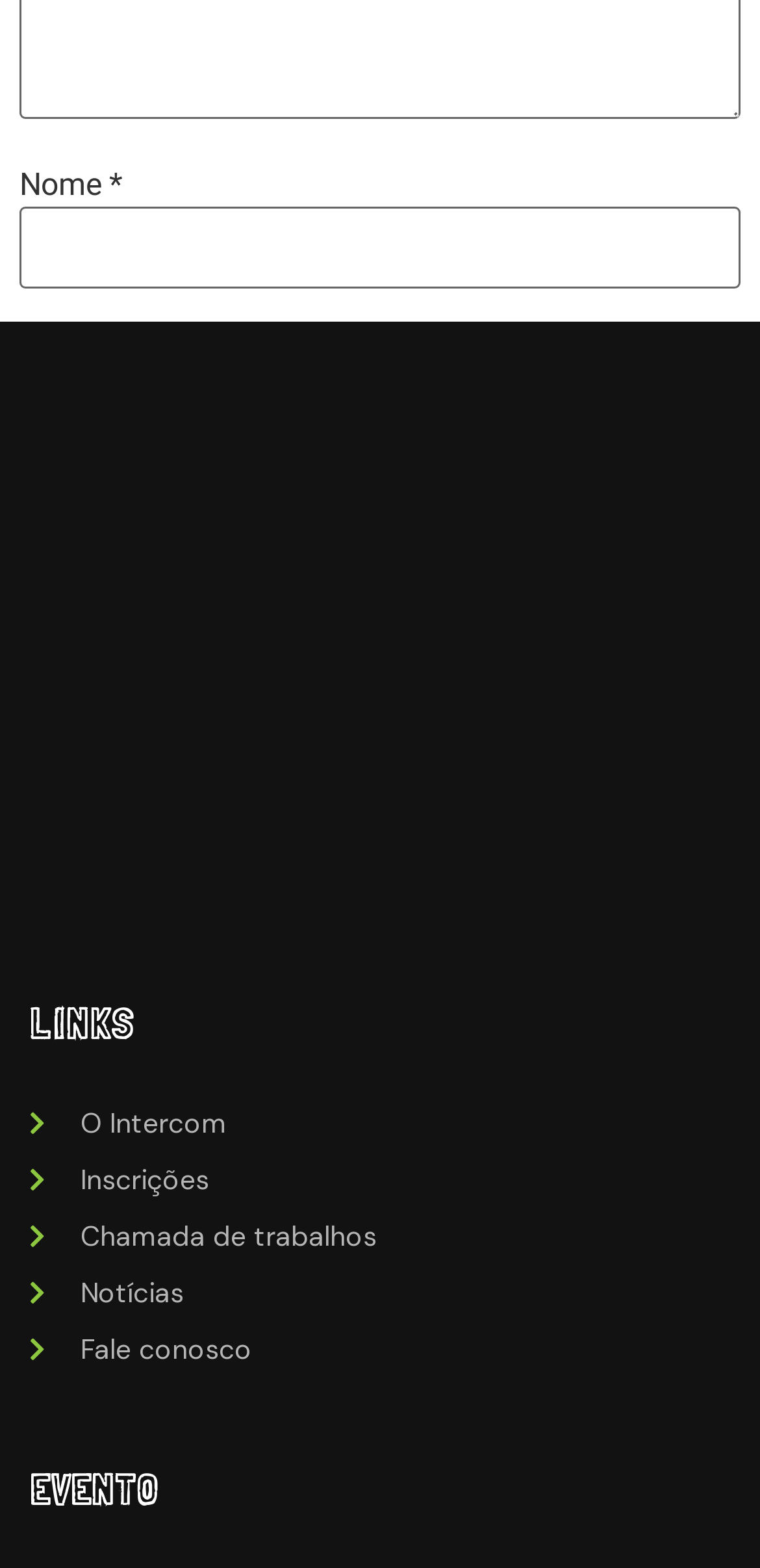Determine the bounding box coordinates of the element's region needed to click to follow the instruction: "Visit O Intercom". Provide these coordinates as four float numbers between 0 and 1, formatted as [left, top, right, bottom].

[0.038, 0.704, 0.496, 0.73]